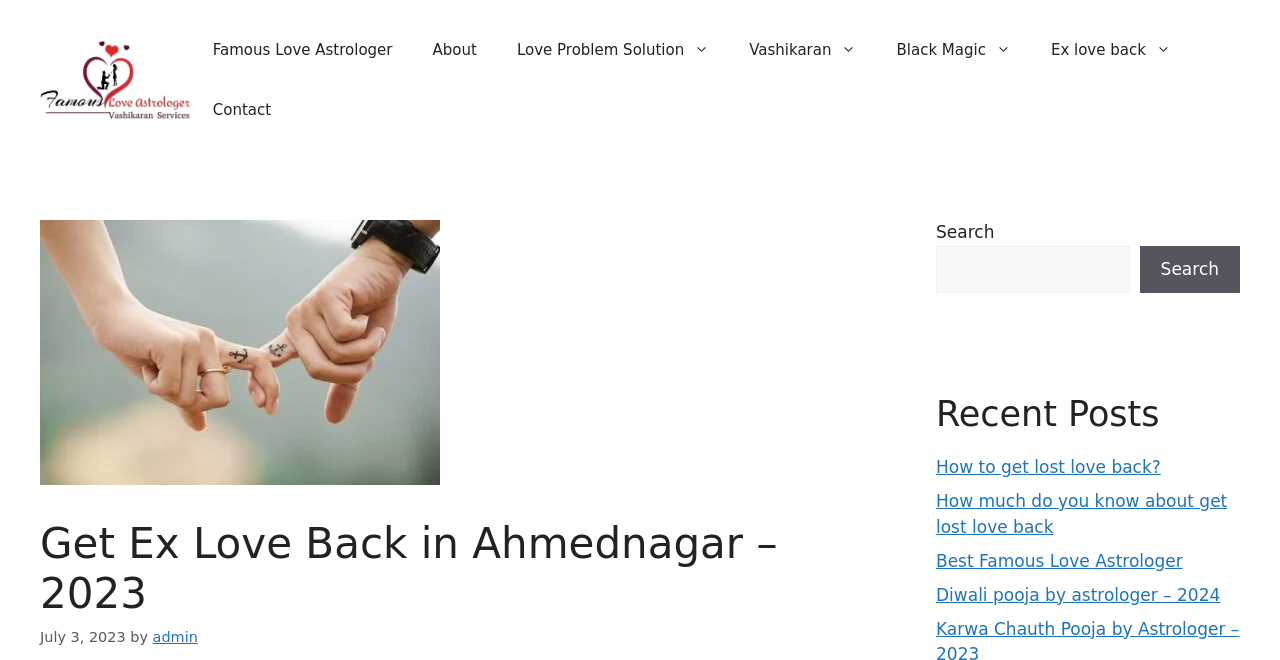Identify the bounding box coordinates for the element you need to click to achieve the following task: "Click the 'Famous Love Astrologer' link". Provide the bounding box coordinates as four float numbers between 0 and 1, in the form [left, top, right, bottom].

[0.151, 0.03, 0.322, 0.121]